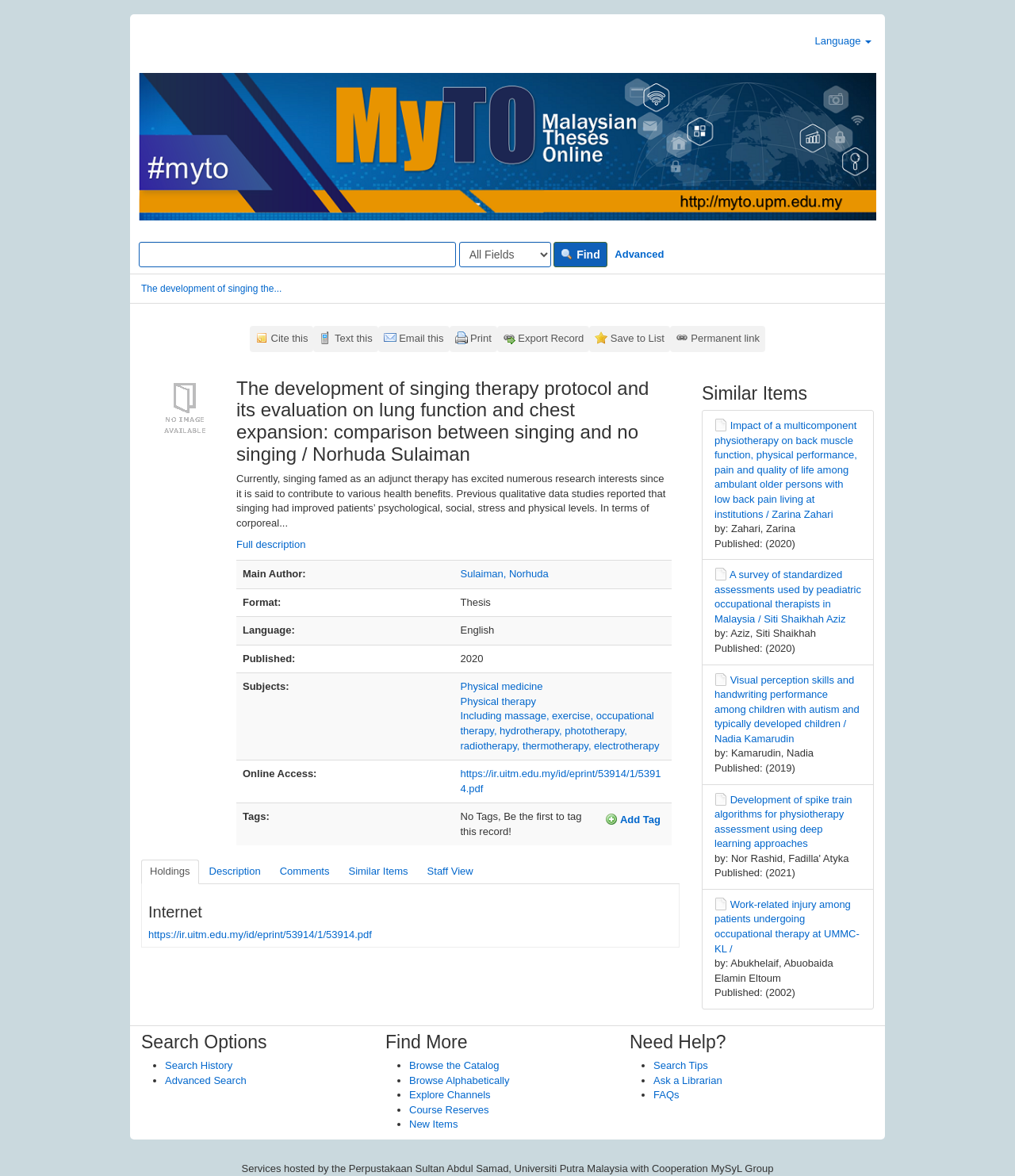Determine the bounding box coordinates for the area that should be clicked to carry out the following instruction: "Search for a term".

[0.137, 0.201, 0.863, 0.232]